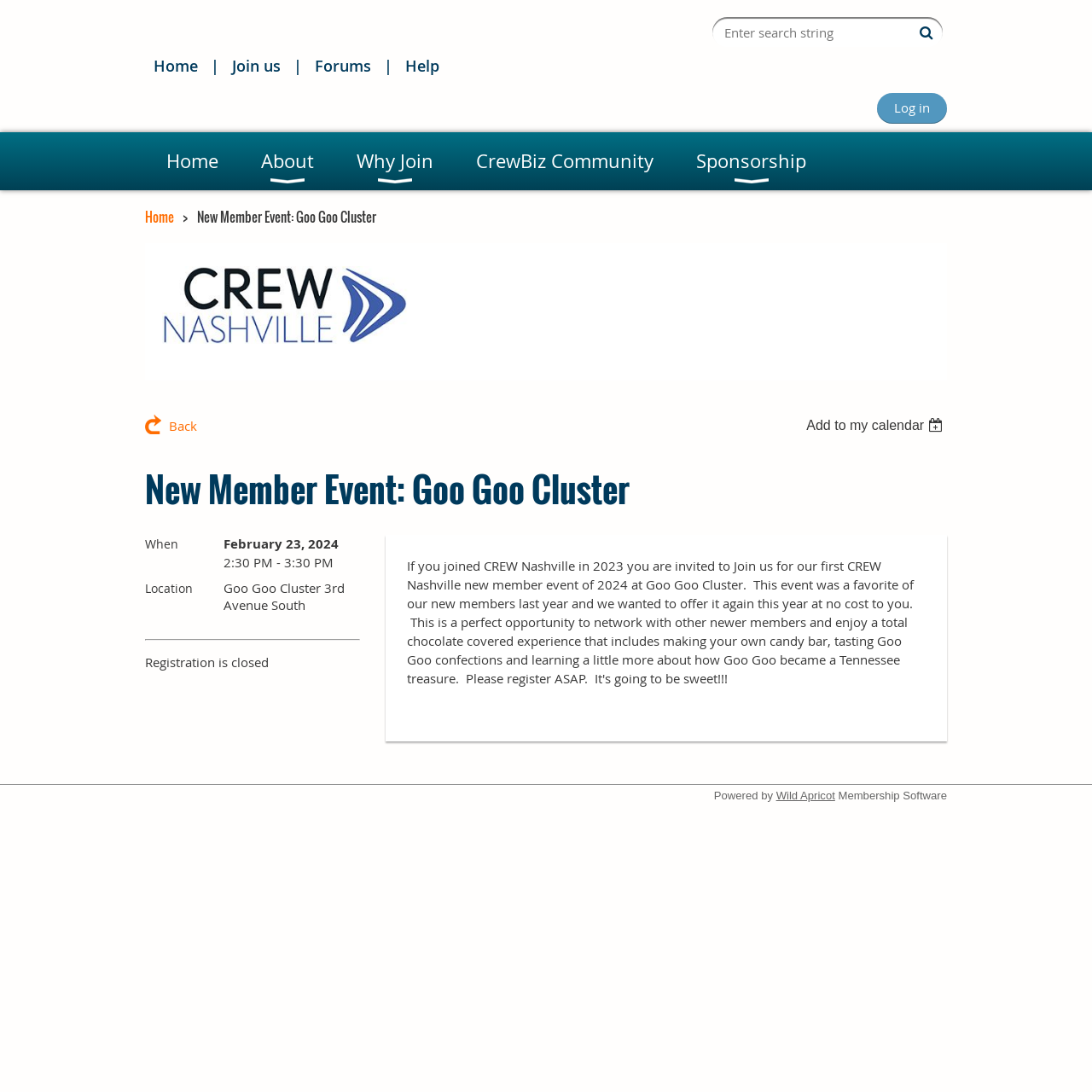Find and generate the main title of the webpage.

New Member Event: Goo Goo Cluster